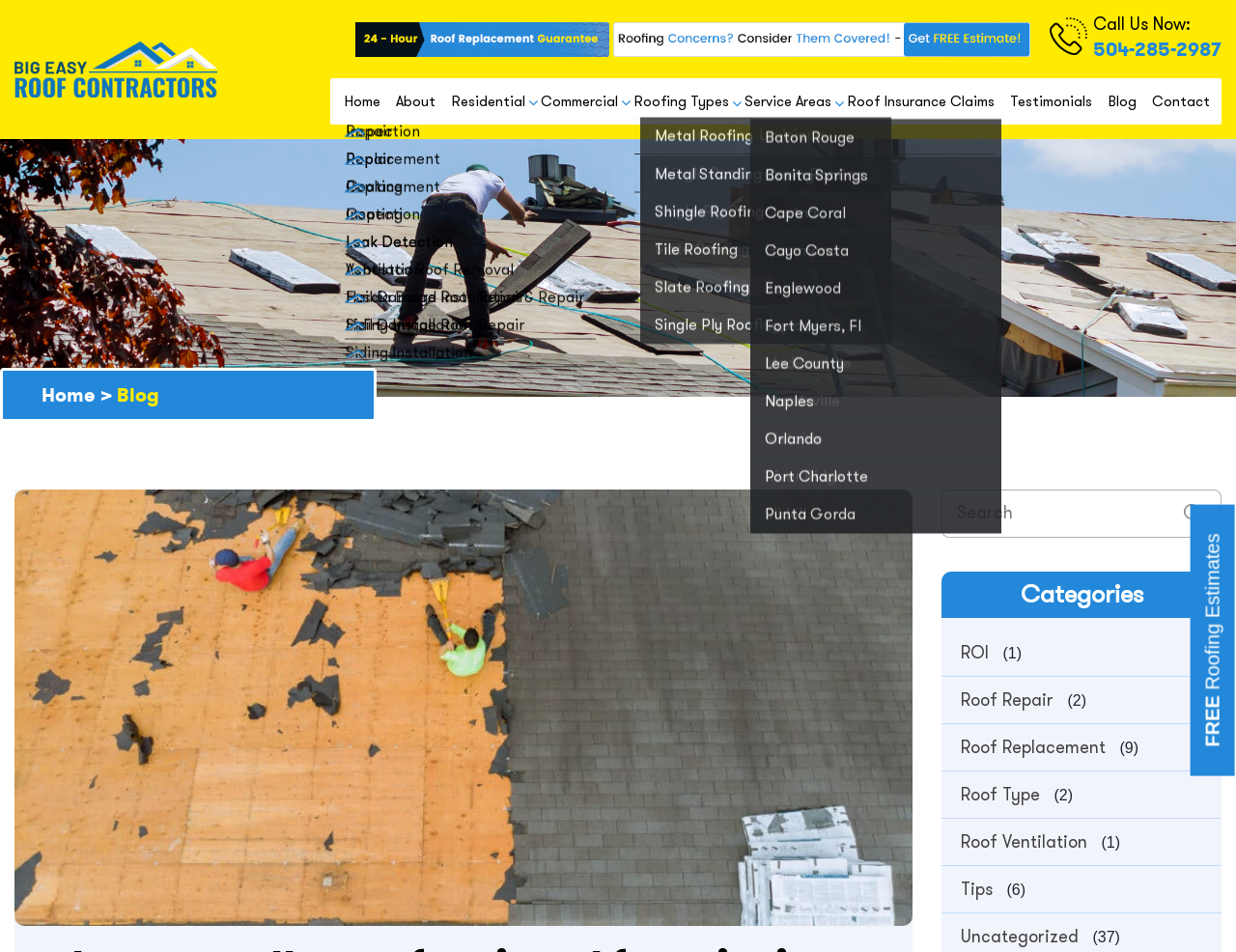Please find the bounding box coordinates of the element that needs to be clicked to perform the following instruction: "Search for something". The bounding box coordinates should be four float numbers between 0 and 1, represented as [left, top, right, bottom].

[0.762, 0.514, 0.988, 0.565]